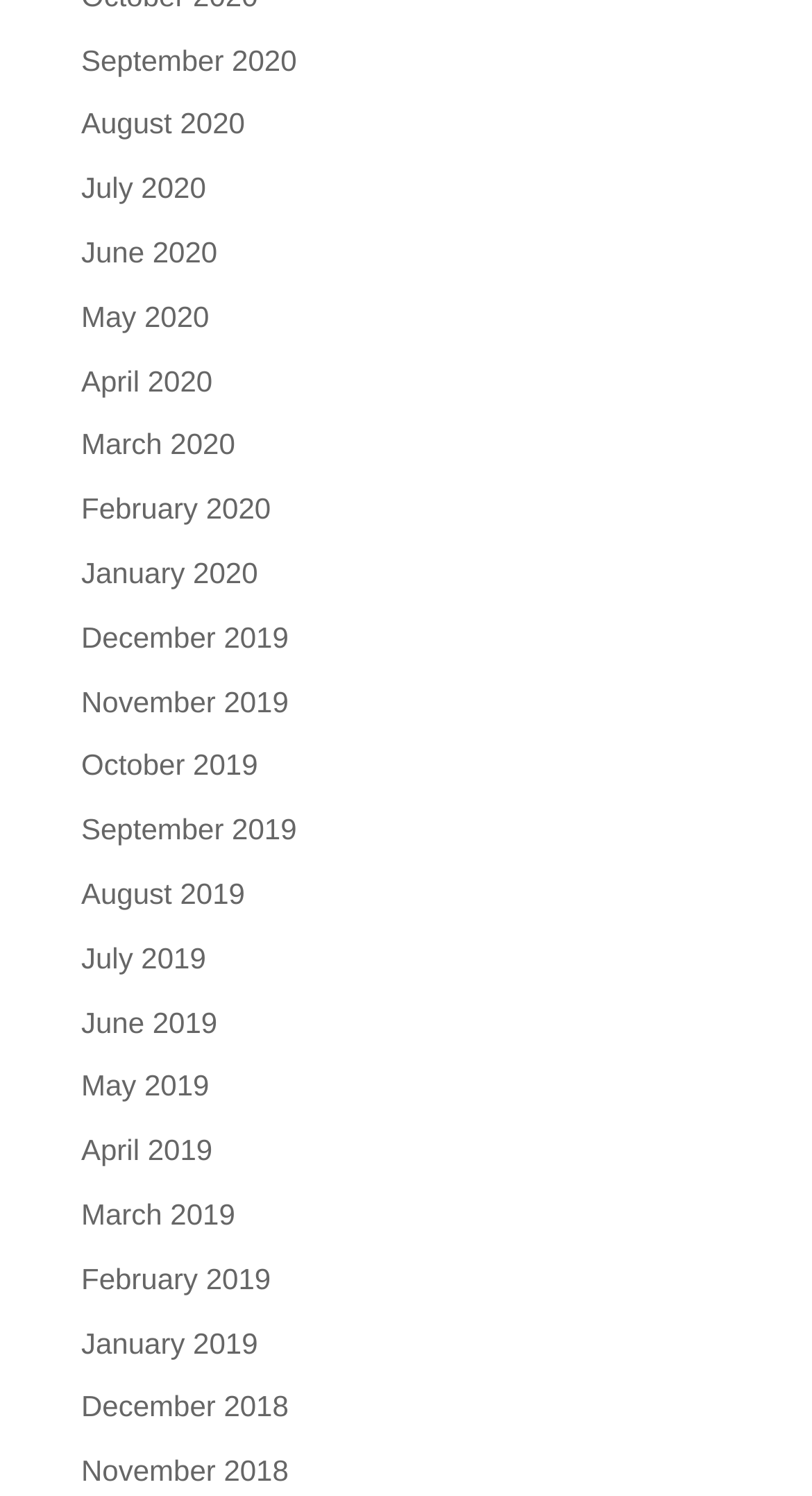What is the month listed above June 2020?
With the help of the image, please provide a detailed response to the question.

By examining the list of links, I found that the month listed above June 2020 is May 2020, which is located directly above June 2020 in the list.